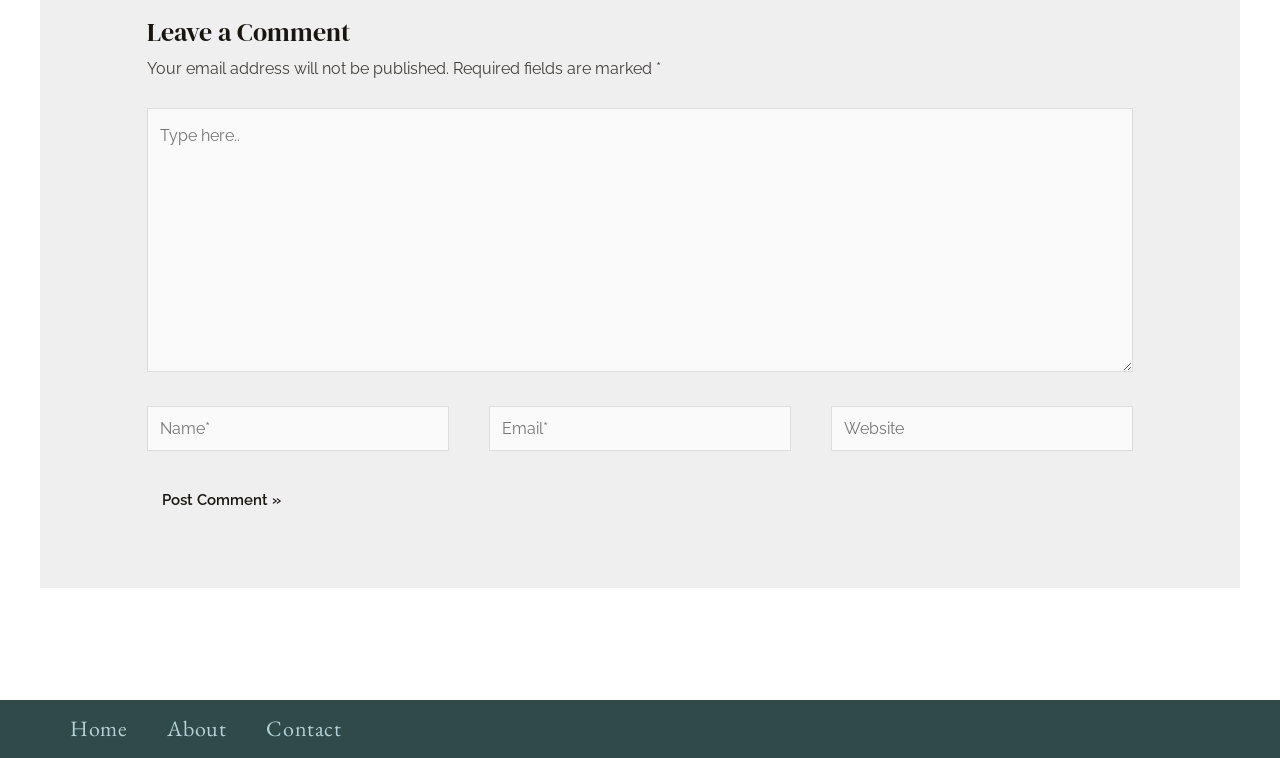Answer briefly with one word or phrase:
What is the function of the 'Post Comment »' button?

To submit a comment